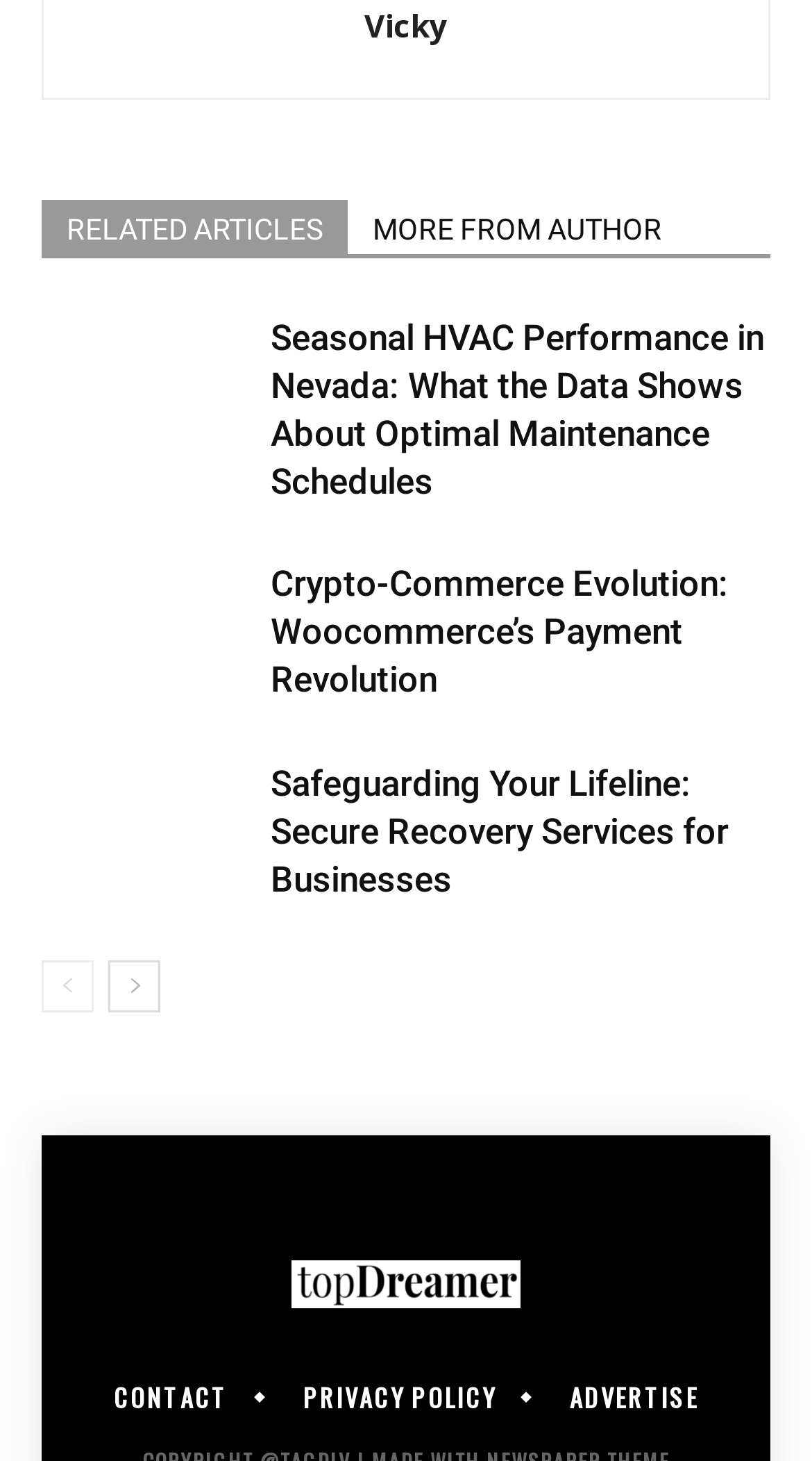Locate the bounding box coordinates of the area where you should click to accomplish the instruction: "go to the next page".

[0.133, 0.657, 0.197, 0.693]